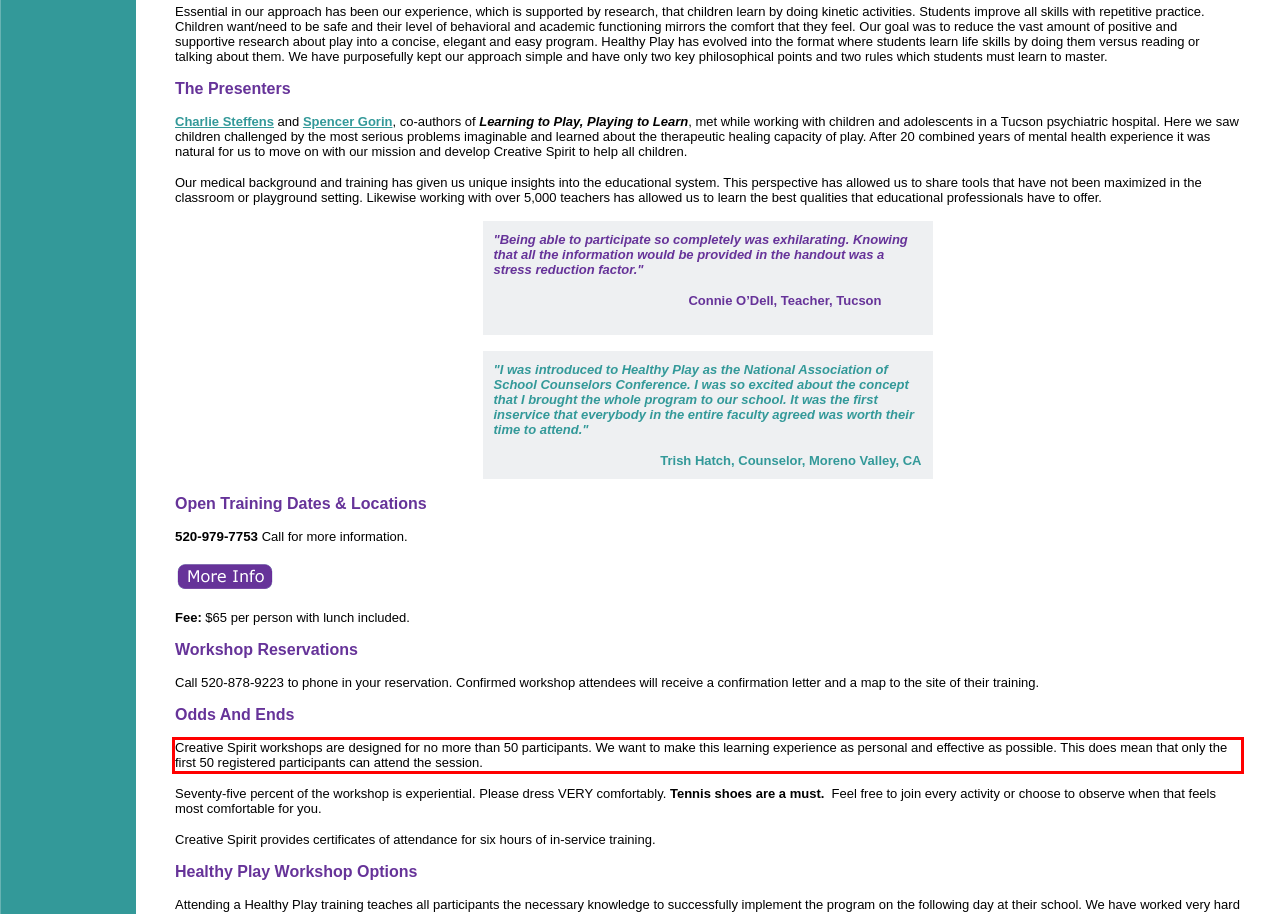In the screenshot of the webpage, find the red bounding box and perform OCR to obtain the text content restricted within this red bounding box.

Creative Spirit workshops are designed for no more than 50 participants. We want to make this learning experience as personal and effective as possible. This does mean that only the first 50 registered participants can attend the session.